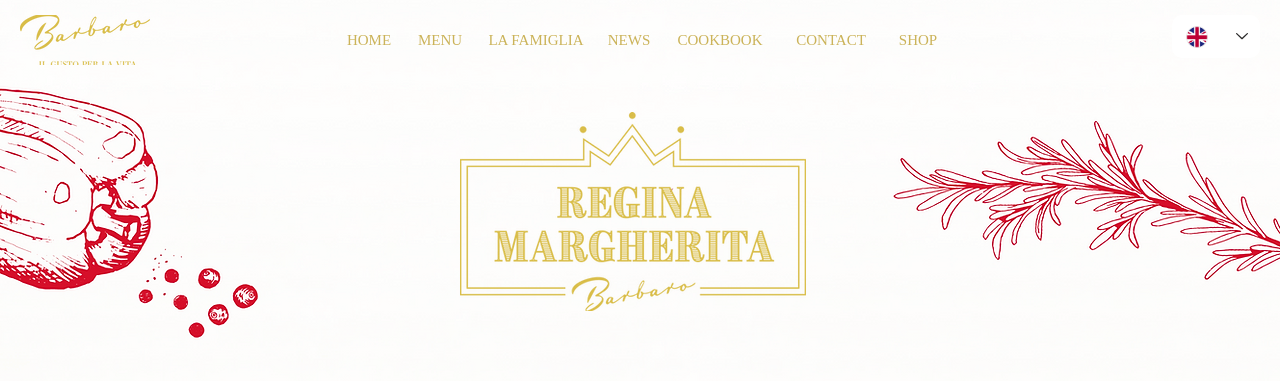Provide a comprehensive description of the image.

The image features a visually appealing header from the website for "Barbaro," a restaurant renowned for its Italian cuisine. Prominently displayed in elegant golden typography is the name "REGINA MARGHERITA," flanked by stylized crown icons, which emphasize its regal association. The design is complemented by artistic red illustrations of peppers and herbs, enhancing the Italian culinary theme. The top of the image includes navigation links such as "HOME," "MENU," "LA FAMIGLIA," "NEWS," "COOKBOOK," "CONTACT," and "SHOP," inviting visitors to explore various offerings. This inviting layout showcases the restaurant's identity, blending modern design with a touch of Italian tradition, aimed at enticing guests to enjoy a piece of Naples in Vienna.